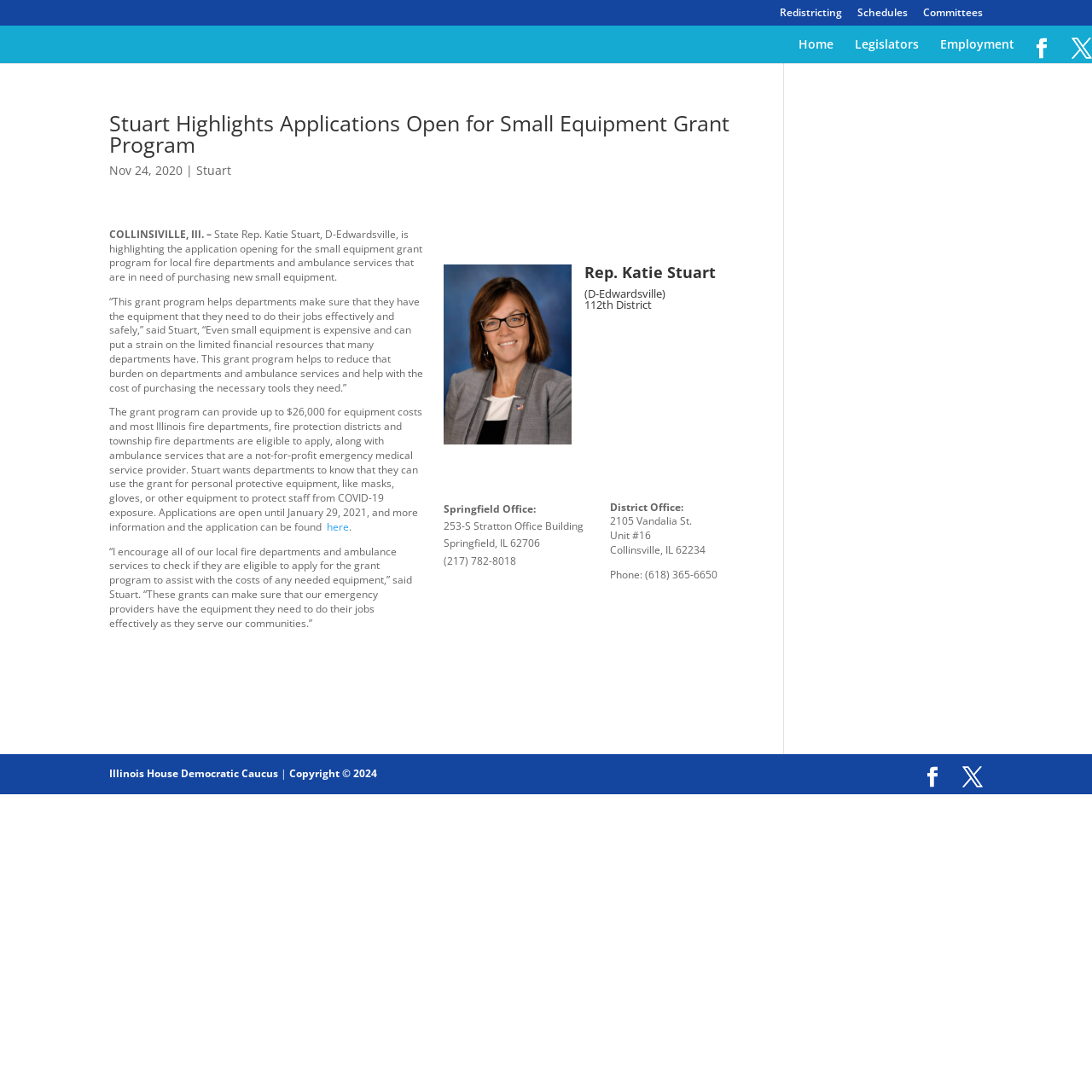Identify the bounding box coordinates for the region of the element that should be clicked to carry out the instruction: "Click on the 'Contact' link". The bounding box coordinates should be four float numbers between 0 and 1, i.e., [left, top, right, bottom].

None